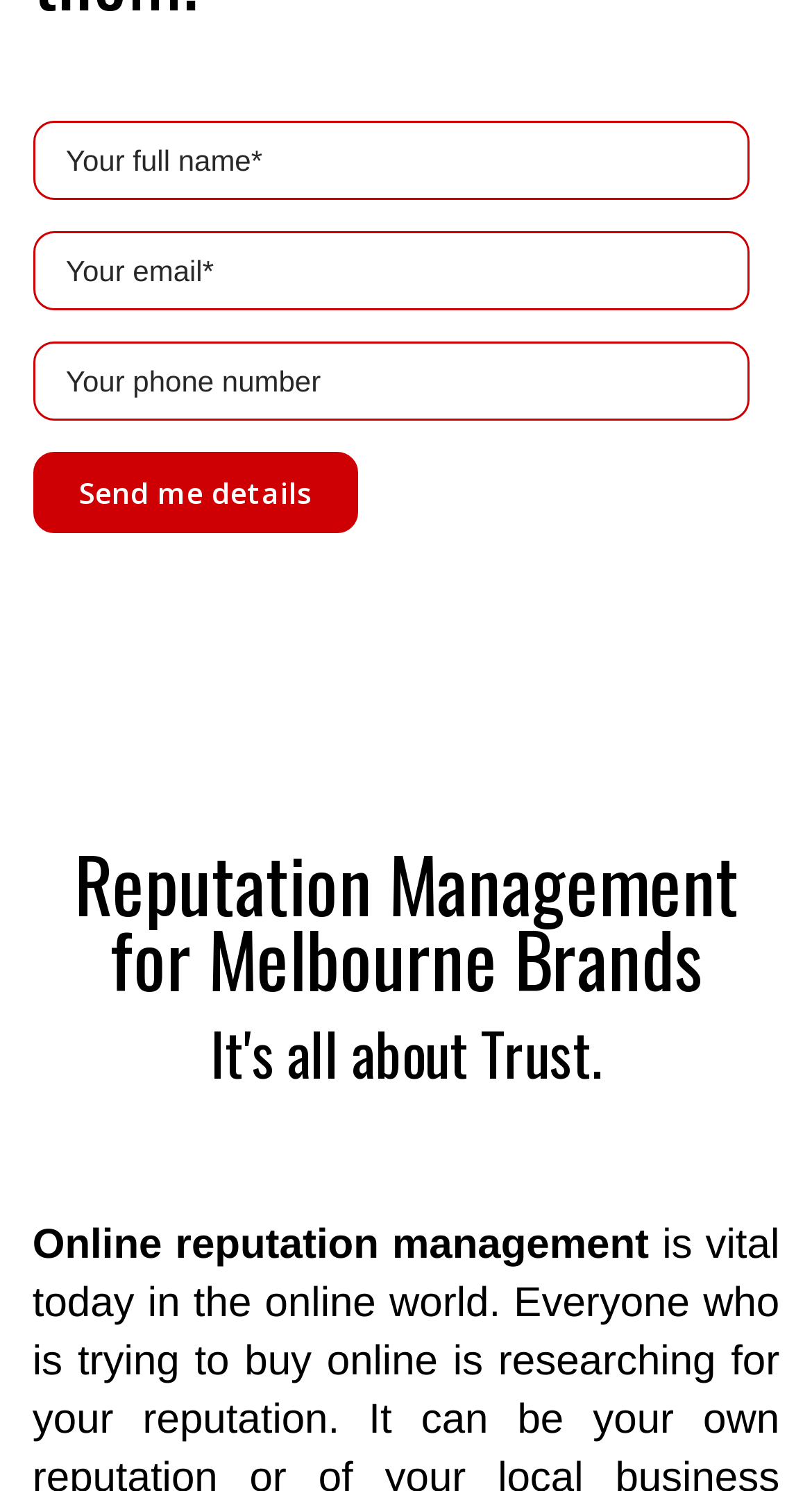Determine the bounding box coordinates for the HTML element described here: "name="your-email" placeholder="Your email*"".

[0.04, 0.155, 0.922, 0.208]